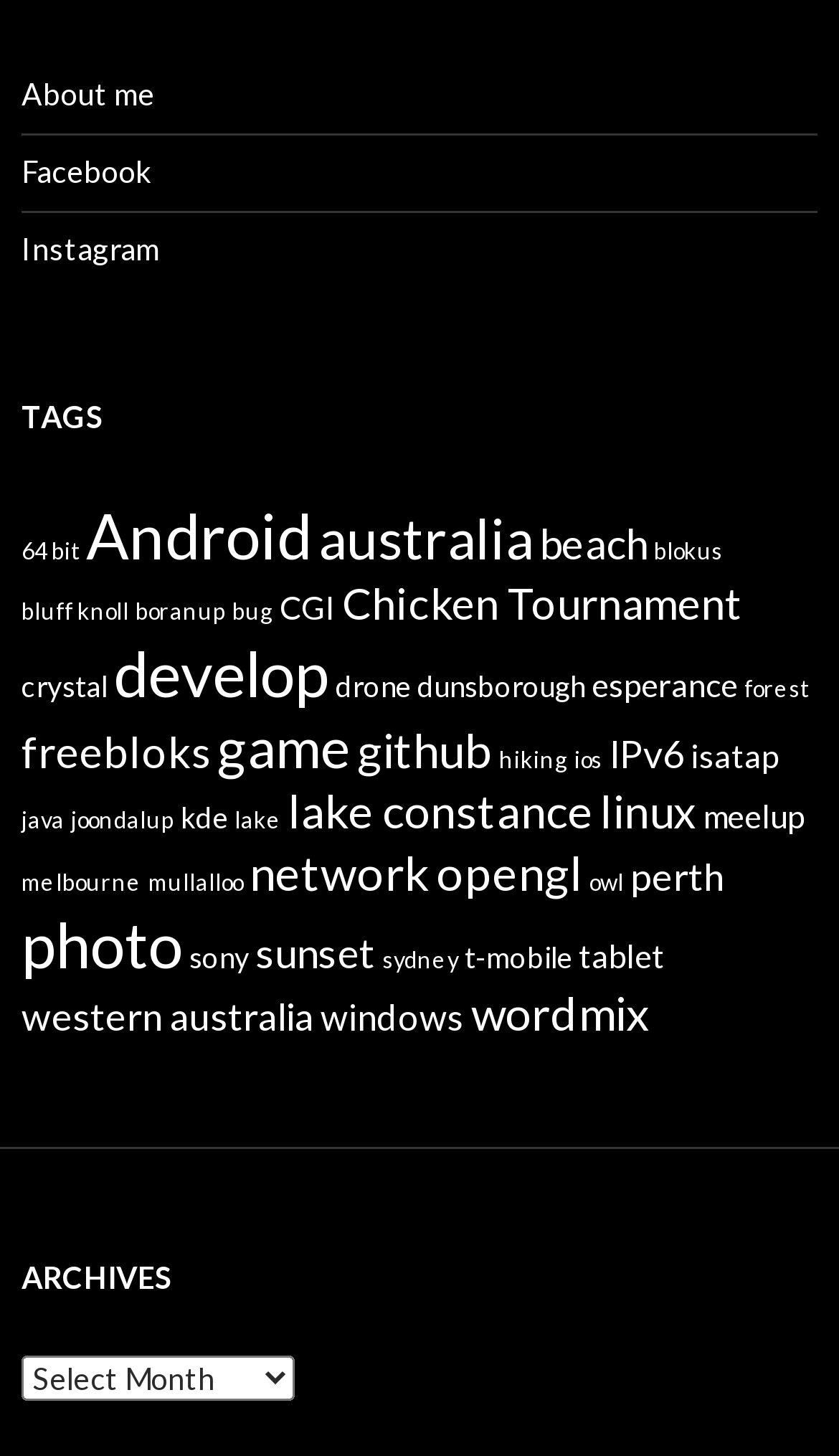What is the category with the most items? From the image, respond with a single word or brief phrase.

photo